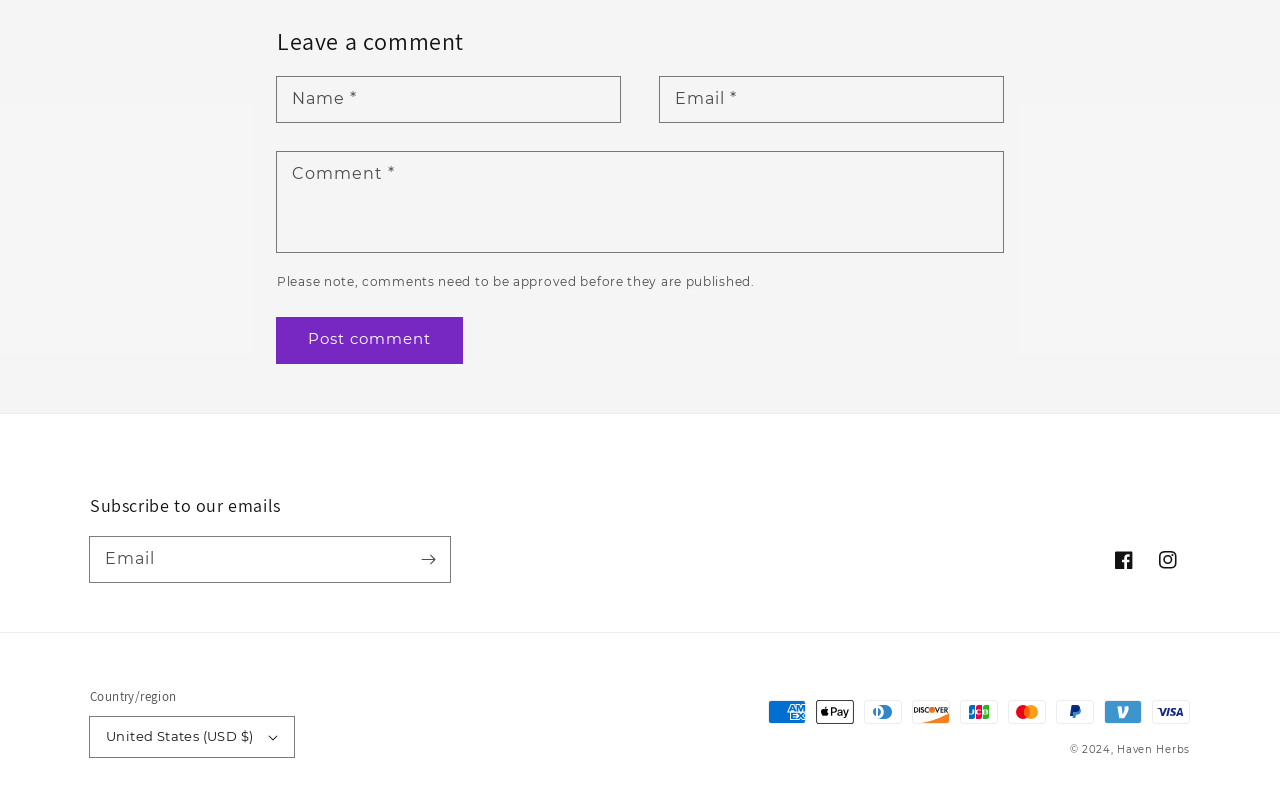Locate the bounding box coordinates of the clickable element to fulfill the following instruction: "Select United States as your country". Provide the coordinates as four float numbers between 0 and 1 in the format [left, top, right, bottom].

[0.07, 0.884, 0.23, 0.933]